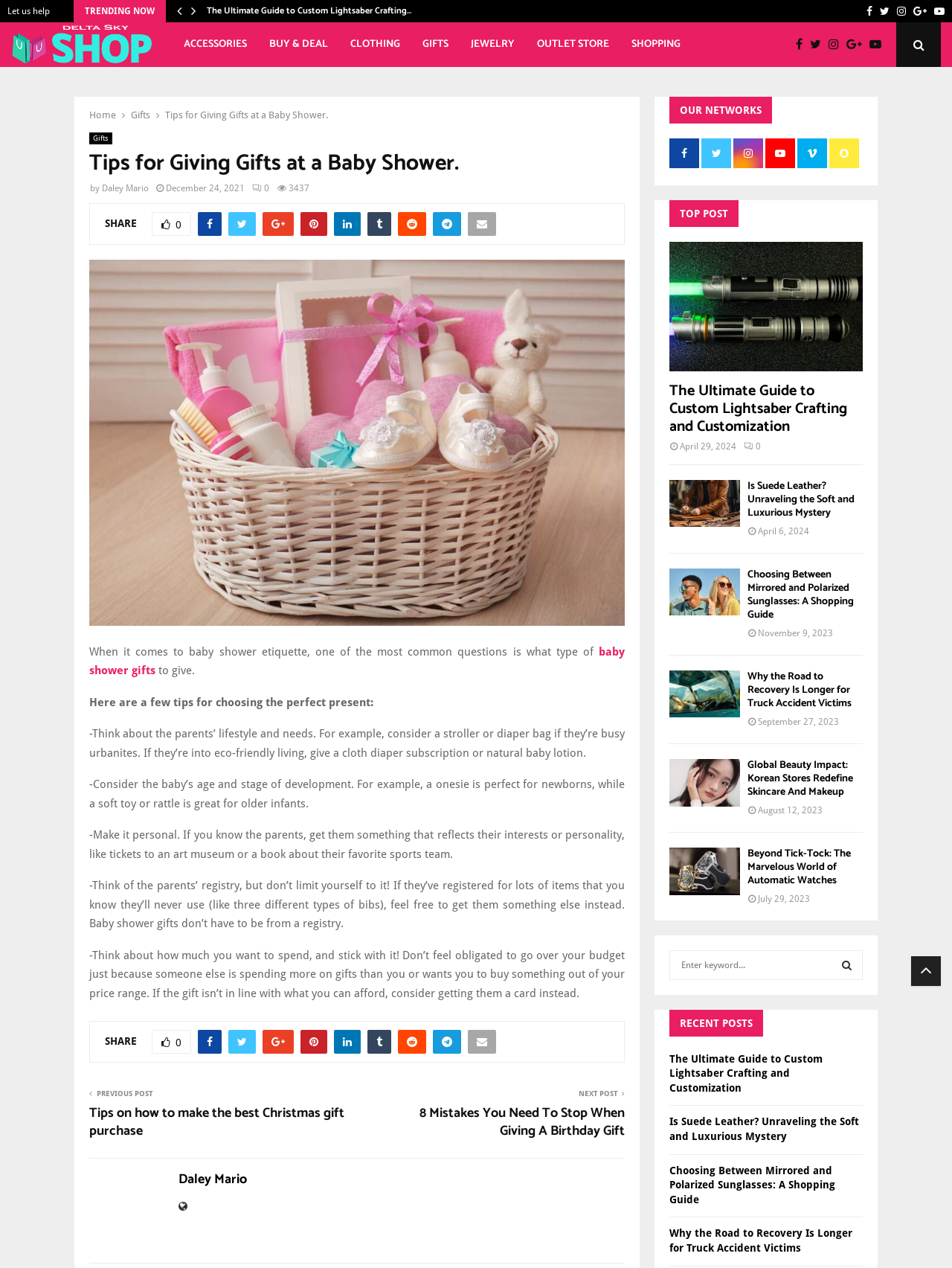Using the element description: "parent_node: SHARE0", determine the bounding box coordinates for the specified UI element. The coordinates should be four float numbers between 0 and 1, [left, top, right, bottom].

[0.418, 0.167, 0.448, 0.186]